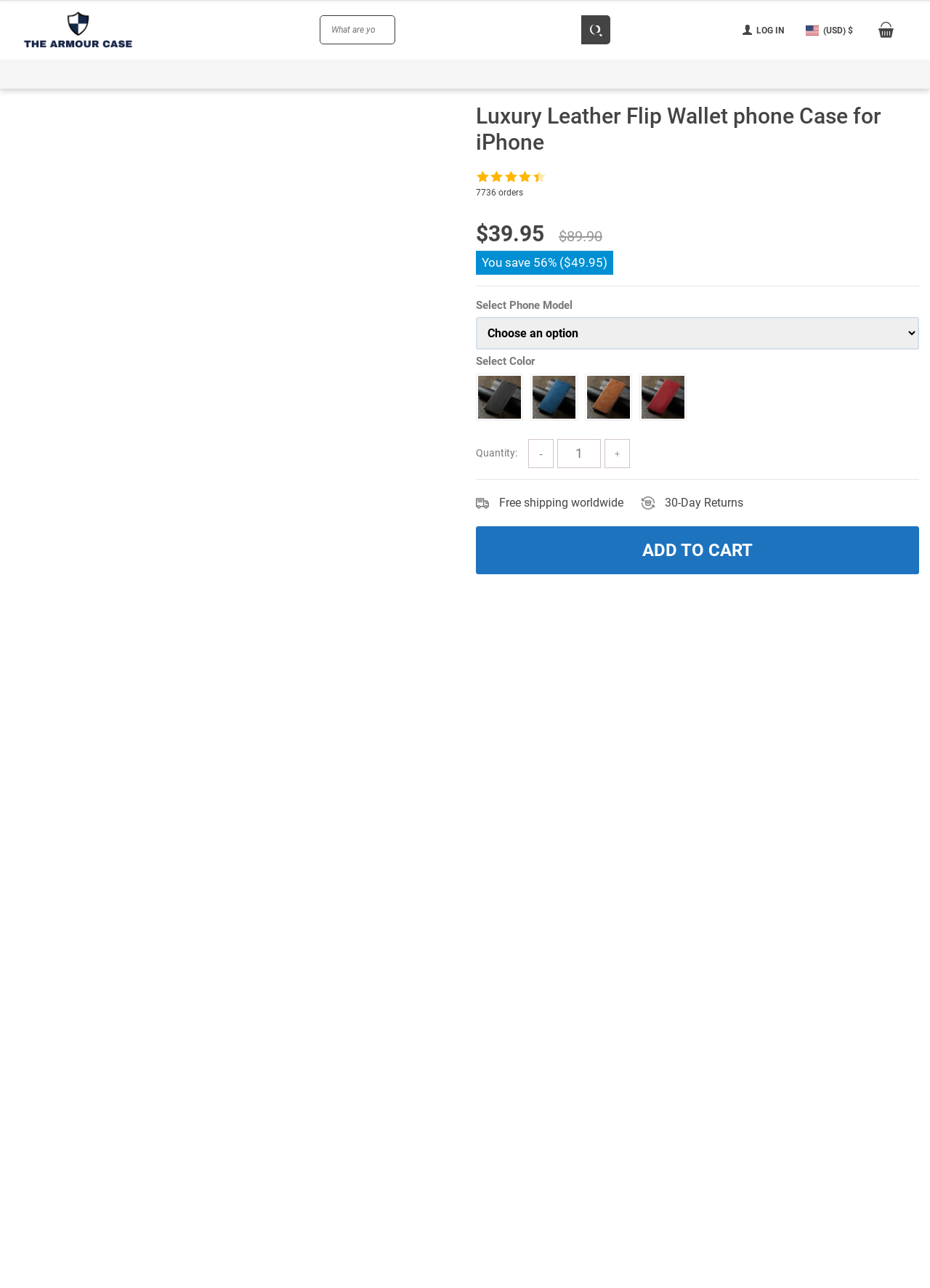Provide your answer in one word or a succinct phrase for the question: 
What is the discount percentage for the Luxury Leather Flip Wallet phone Case?

56%